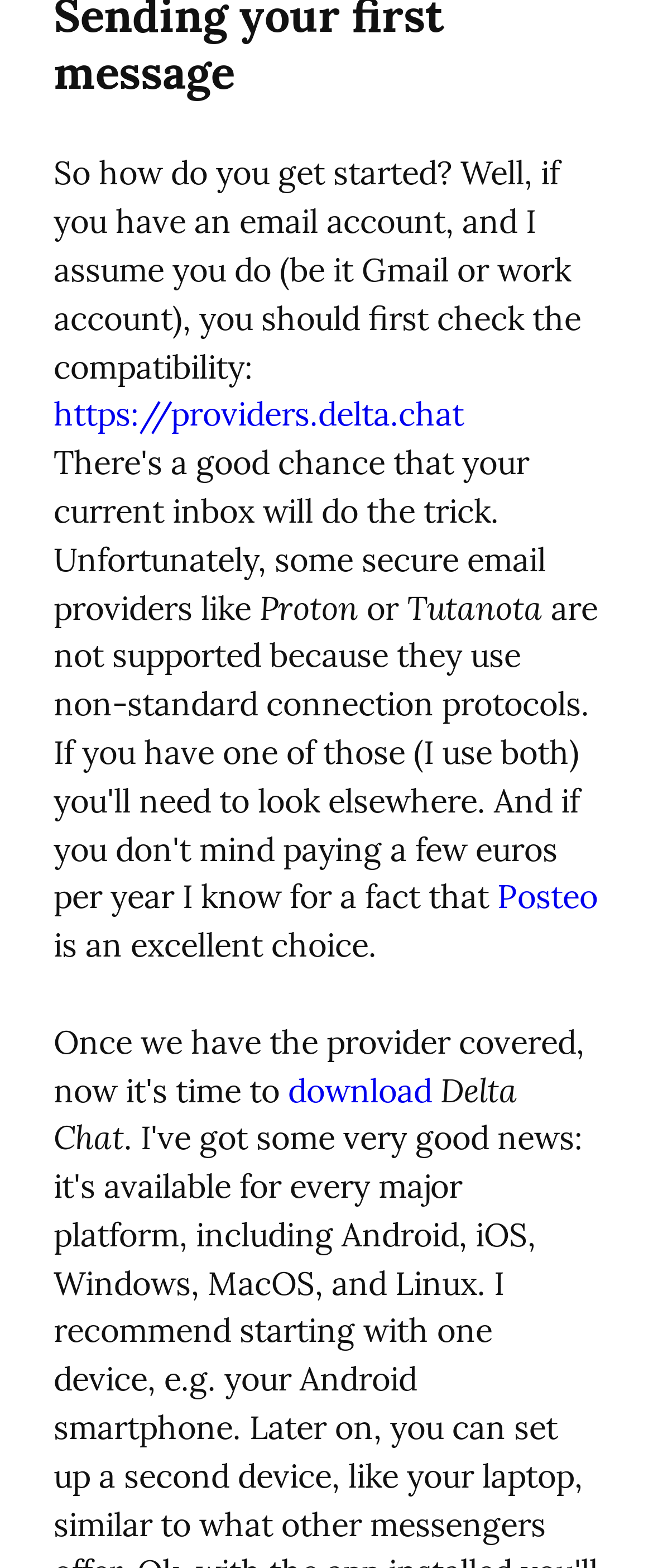What is the purpose of the 'download' link?
By examining the image, provide a one-word or phrase answer.

To download Delta Chat